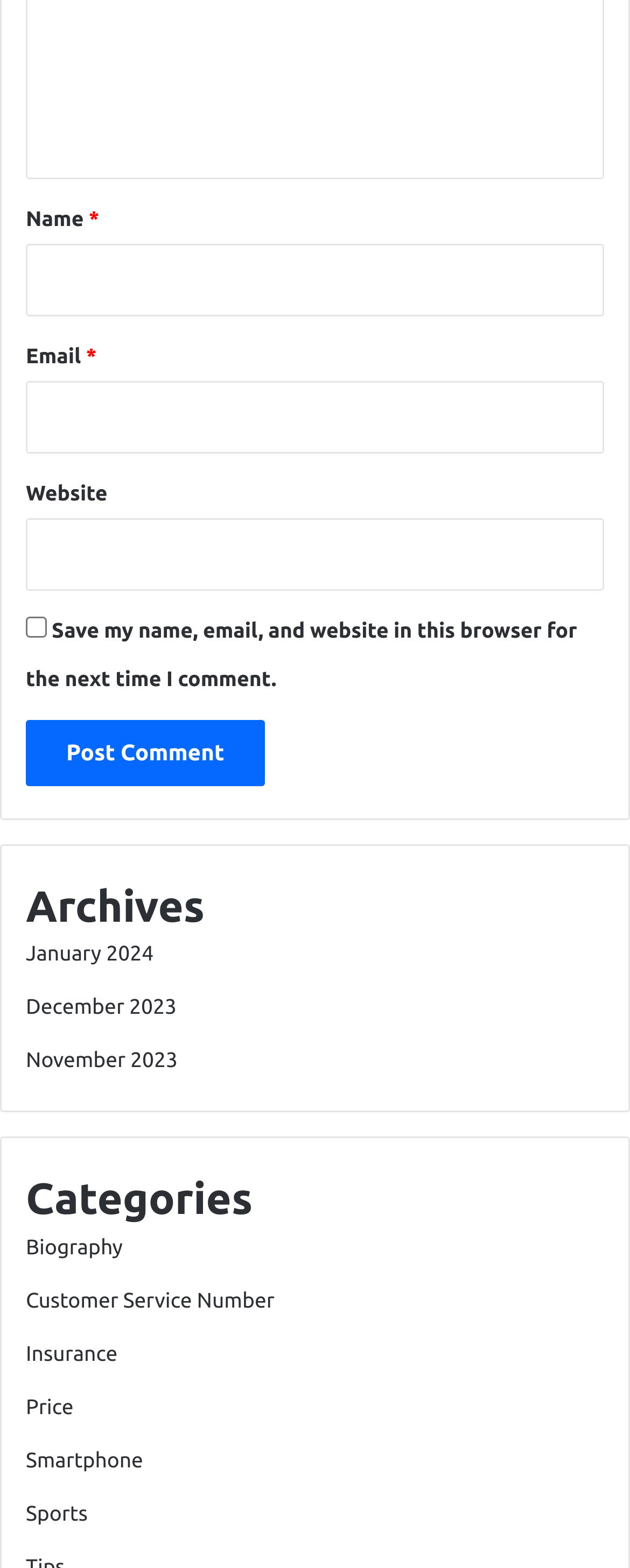Based on the image, please elaborate on the answer to the following question:
What is the last category listed?

I scrolled through the categories listed on the webpage and found that the last one listed is 'Sports'.